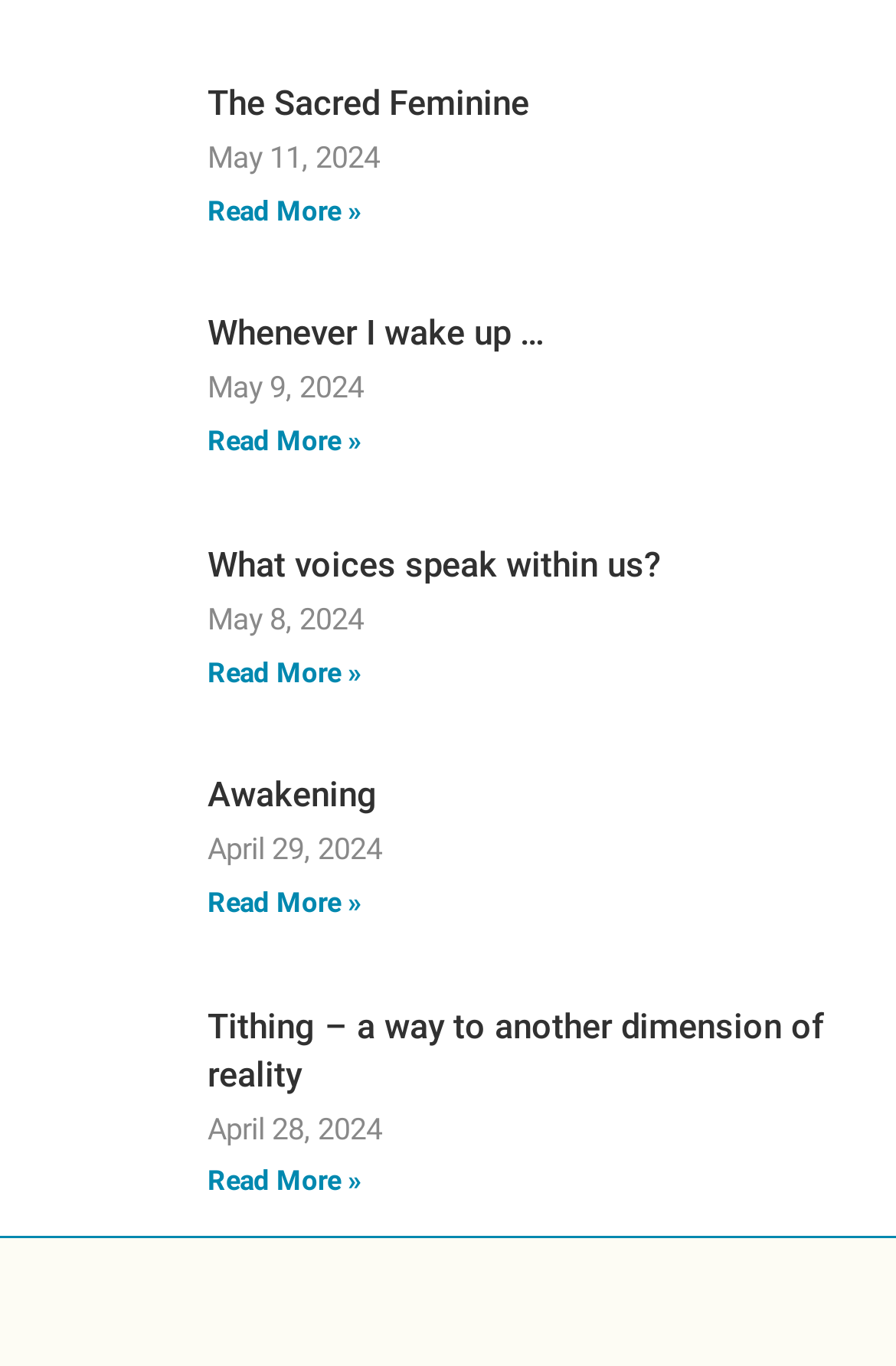Specify the bounding box coordinates of the region I need to click to perform the following instruction: "View Whenever I wake up …". The coordinates must be four float numbers in the range of 0 to 1, i.e., [left, top, right, bottom].

[0.232, 0.229, 0.608, 0.259]